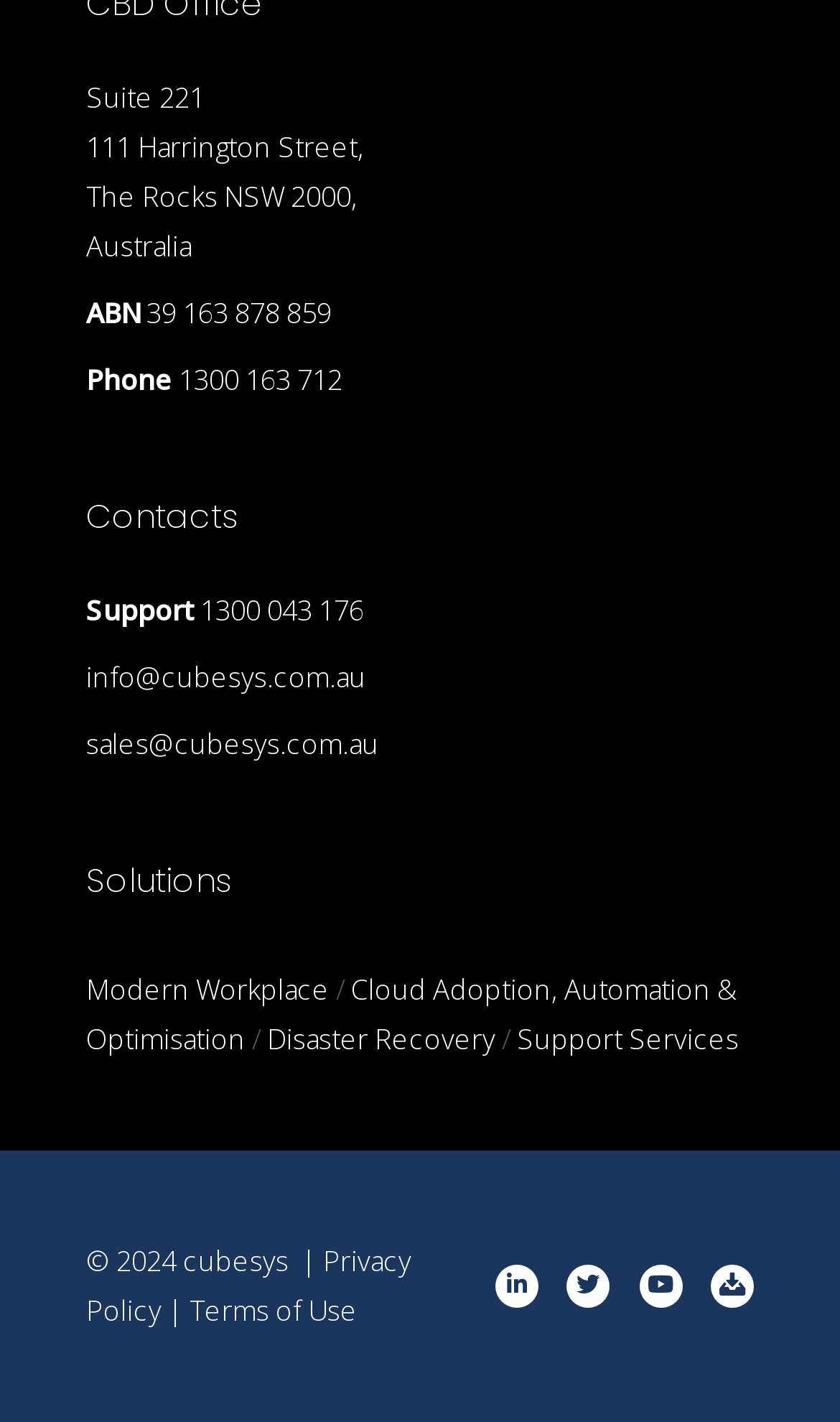Can you pinpoint the bounding box coordinates for the clickable element required for this instruction: "Learn about Modern Workplace solutions"? The coordinates should be four float numbers between 0 and 1, i.e., [left, top, right, bottom].

[0.103, 0.681, 0.392, 0.709]